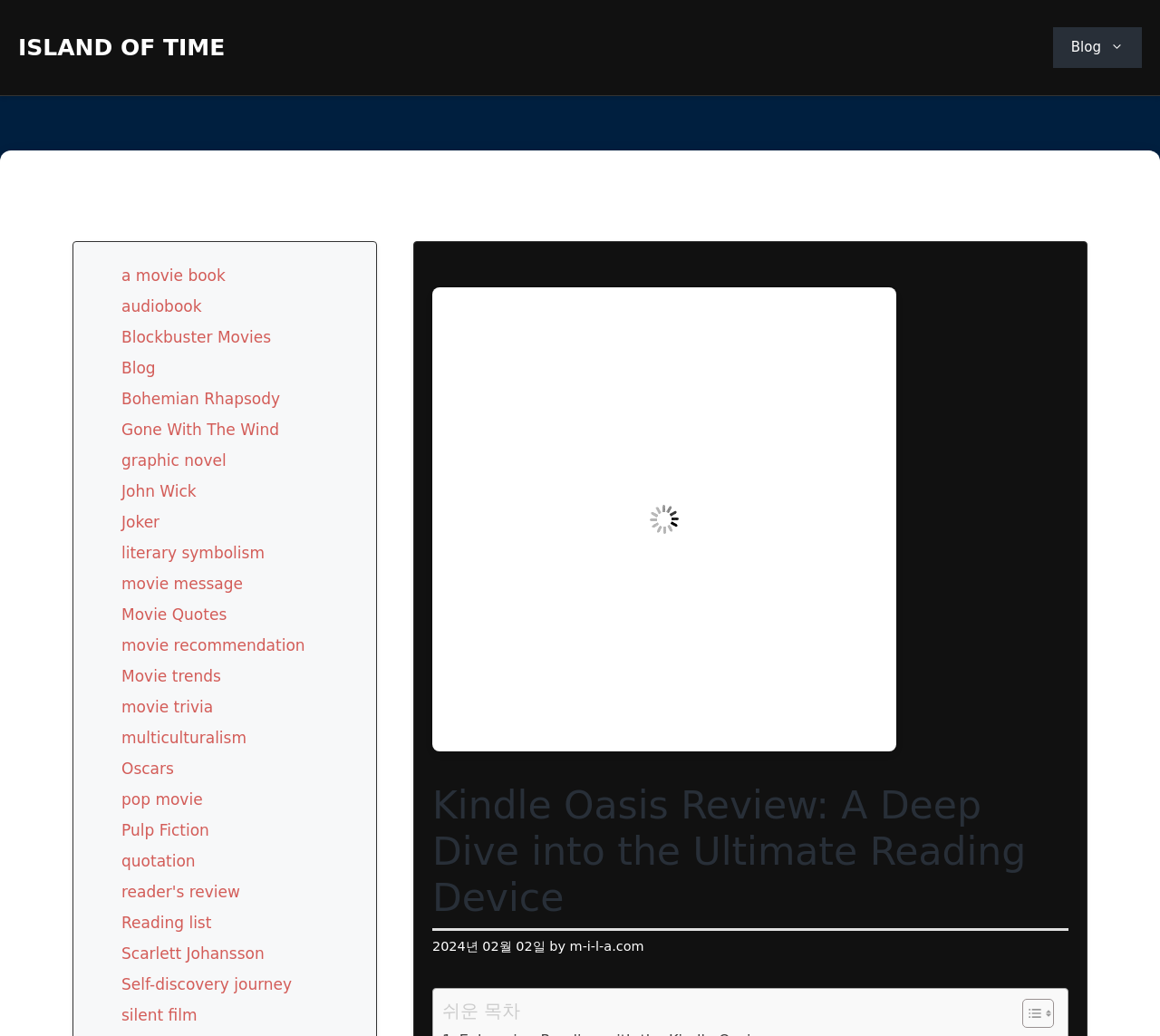Construct a thorough caption encompassing all aspects of the webpage.

This webpage is a review of the Kindle Oasis, an e-reader device. At the top, there is a banner with the site's name. Below the banner, there is a navigation menu with a link to the blog section. 

On the left side, there are multiple links to various movie and book-related topics, such as "a movie book", "audiobook", "Blockbuster Movies", and "literary symbolism". These links are arranged vertically, one below the other.

On the right side, there is a large image with a caption "In-Depth Analysis and Review of the Kindle Oasis: Enhancing Your Reading Experience". Below the image, there is a header section with the title "Kindle Oasis Review: A Deep Dive into the Ultimate Reading Device". The title is followed by the date "2024년 02월 02일" and the author's name "m-i-l-a.com". 

Below the header section, there is a table of contents with a link to toggle its visibility. The table of contents has a title "쉬운 목차" which means "Easy Table of Contents" in Korean.

The main content of the webpage is a review of the Kindle Oasis, which is not explicitly described in the accessibility tree. However, based on the title and the image, it can be inferred that the review provides an in-depth analysis of the device's features and capabilities.